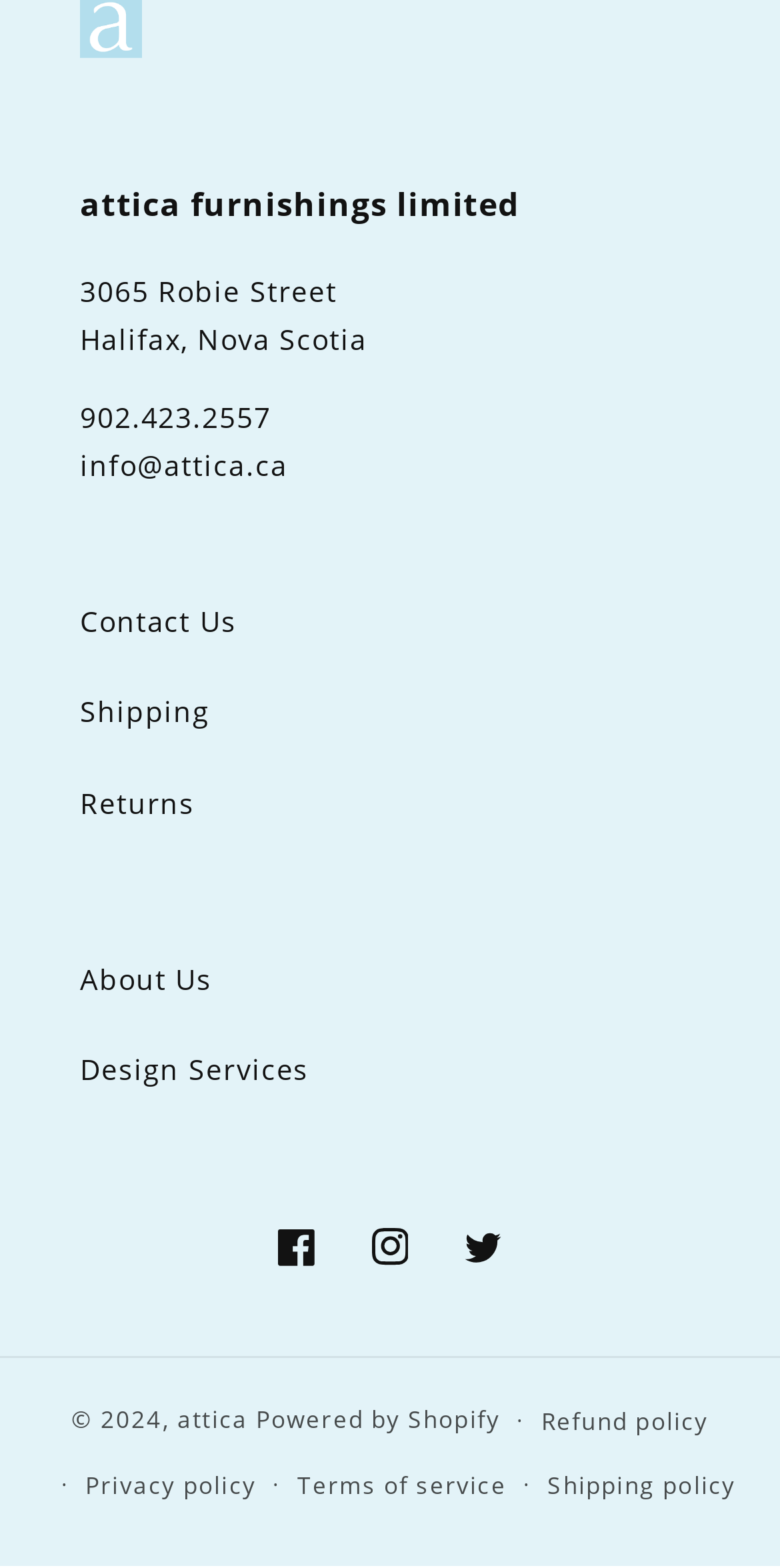What is the copyright year?
Give a detailed and exhaustive answer to the question.

The copyright year can be found at the bottom of the webpage, which is 2024, indicating that the webpage's content is copyrighted until 2024.